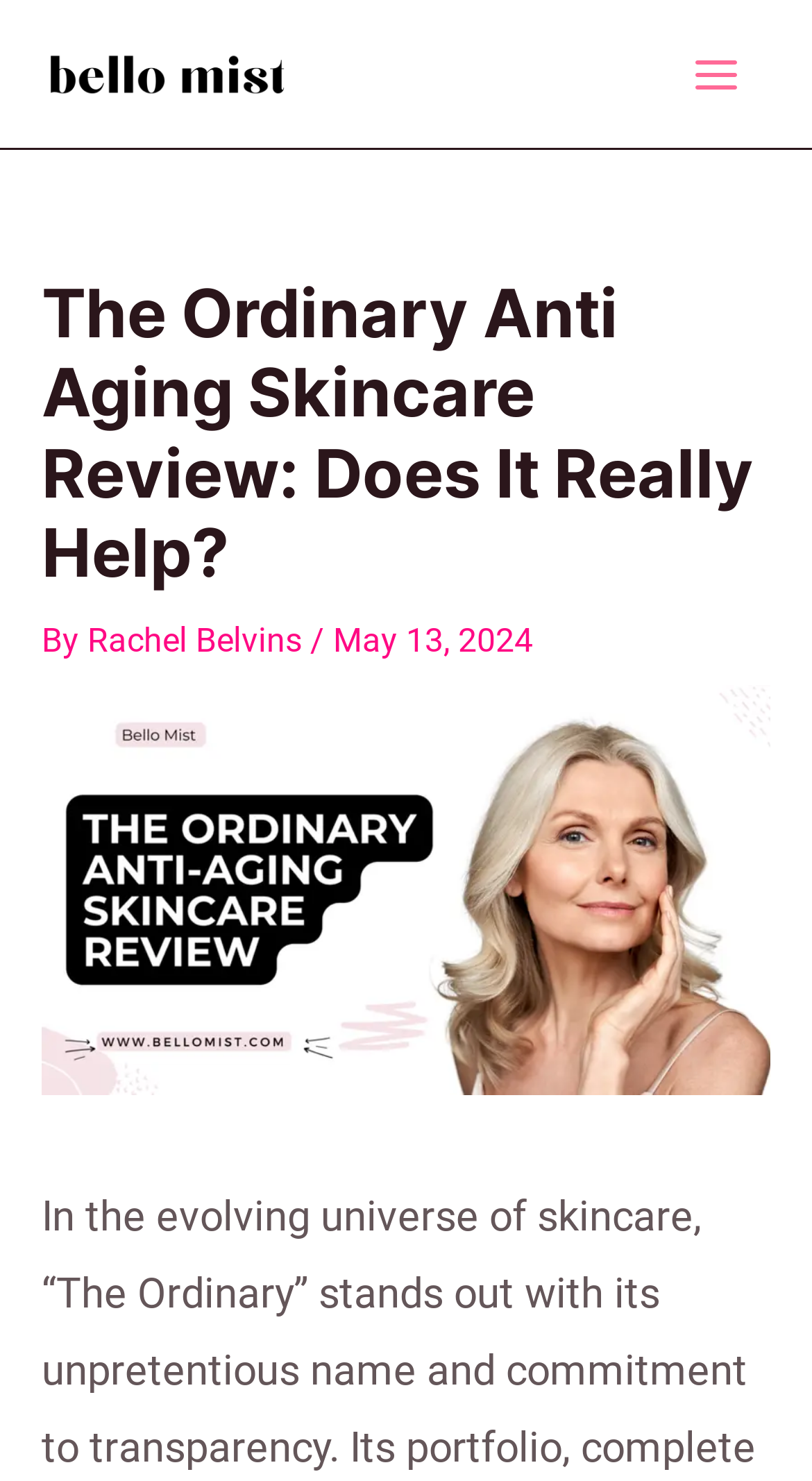Give the bounding box coordinates for this UI element: "alt="Bello Mist Logo"". The coordinates should be four float numbers between 0 and 1, arranged as [left, top, right, bottom].

[0.051, 0.031, 0.359, 0.064]